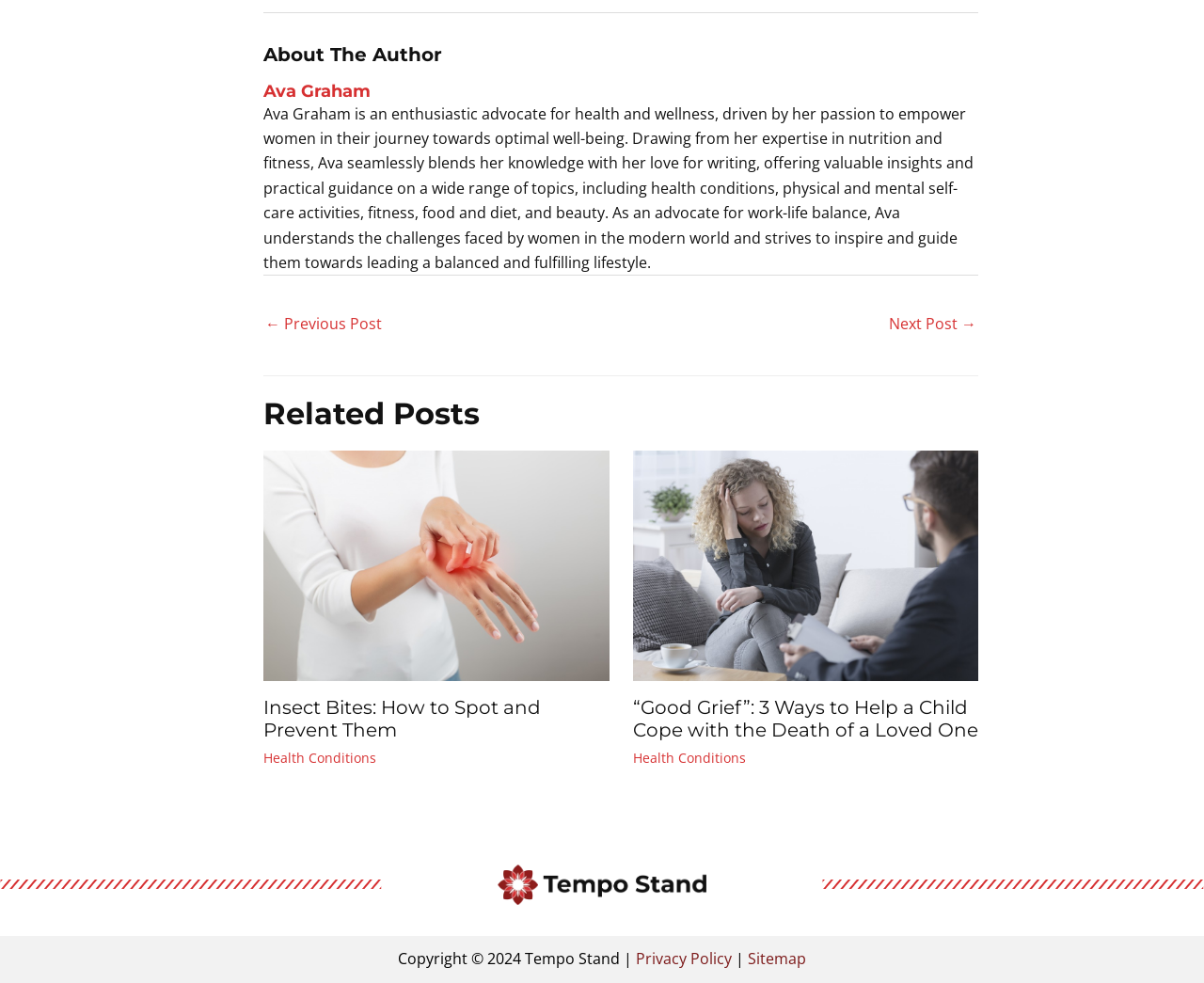Extract the bounding box coordinates for the HTML element that matches this description: "Sitemap". The coordinates should be four float numbers between 0 and 1, i.e., [left, top, right, bottom].

[0.621, 0.965, 0.67, 0.986]